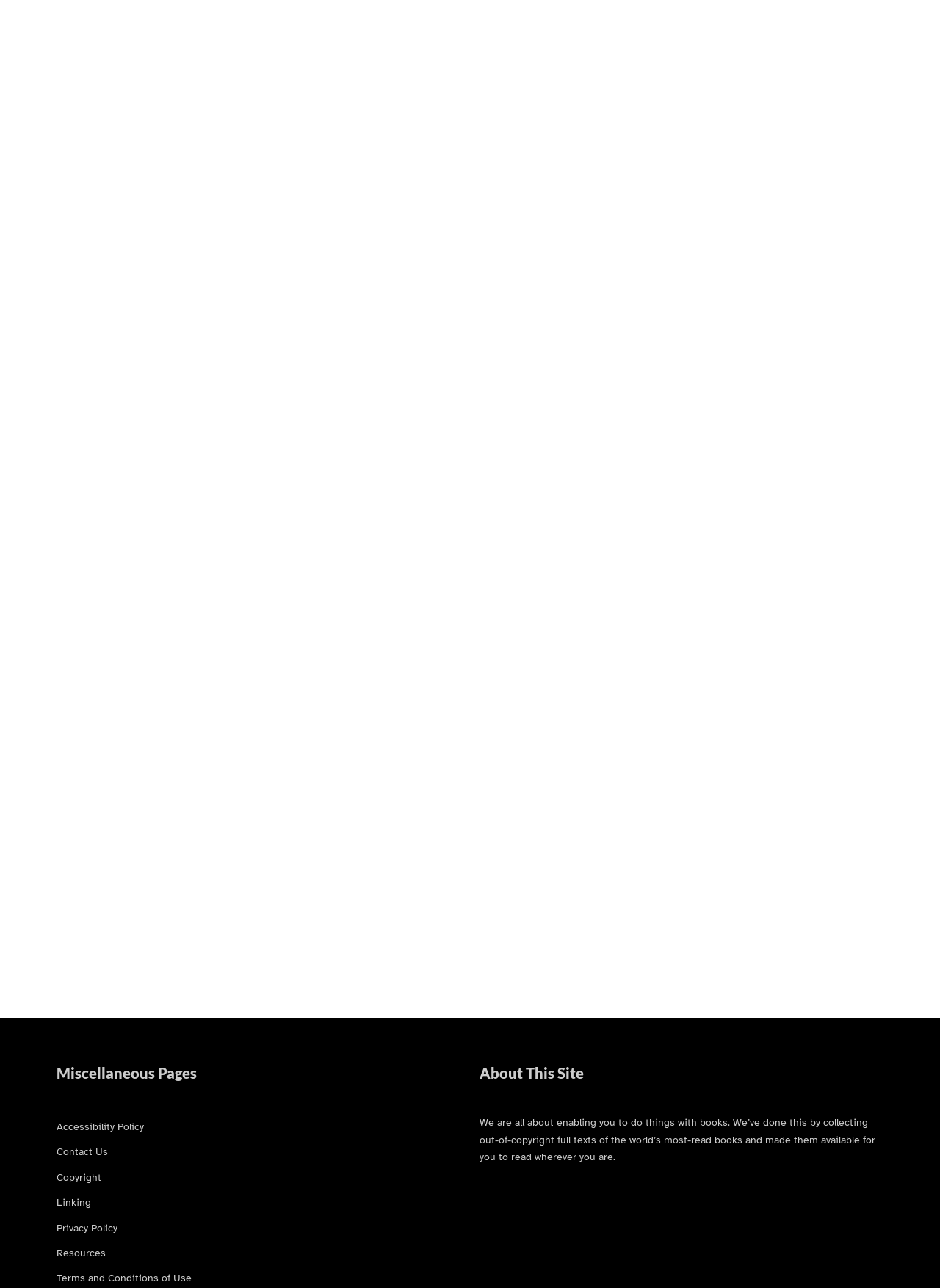Please determine the bounding box coordinates of the clickable area required to carry out the following instruction: "Go to Page 1". The coordinates must be four float numbers between 0 and 1, represented as [left, top, right, bottom].

[0.226, 0.179, 0.272, 0.248]